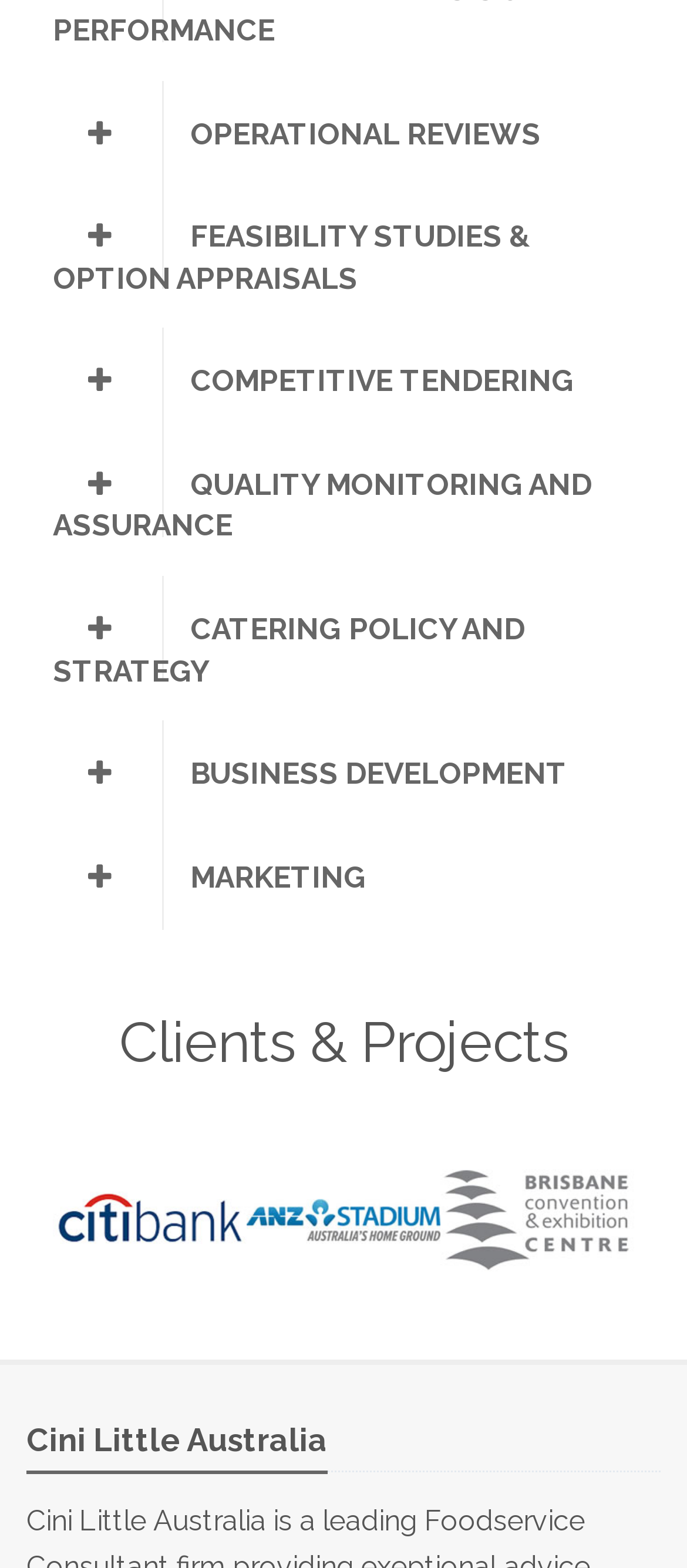What is the company name mentioned at the bottom of the webpage?
Answer the question based on the image using a single word or a brief phrase.

Cini Little Australia